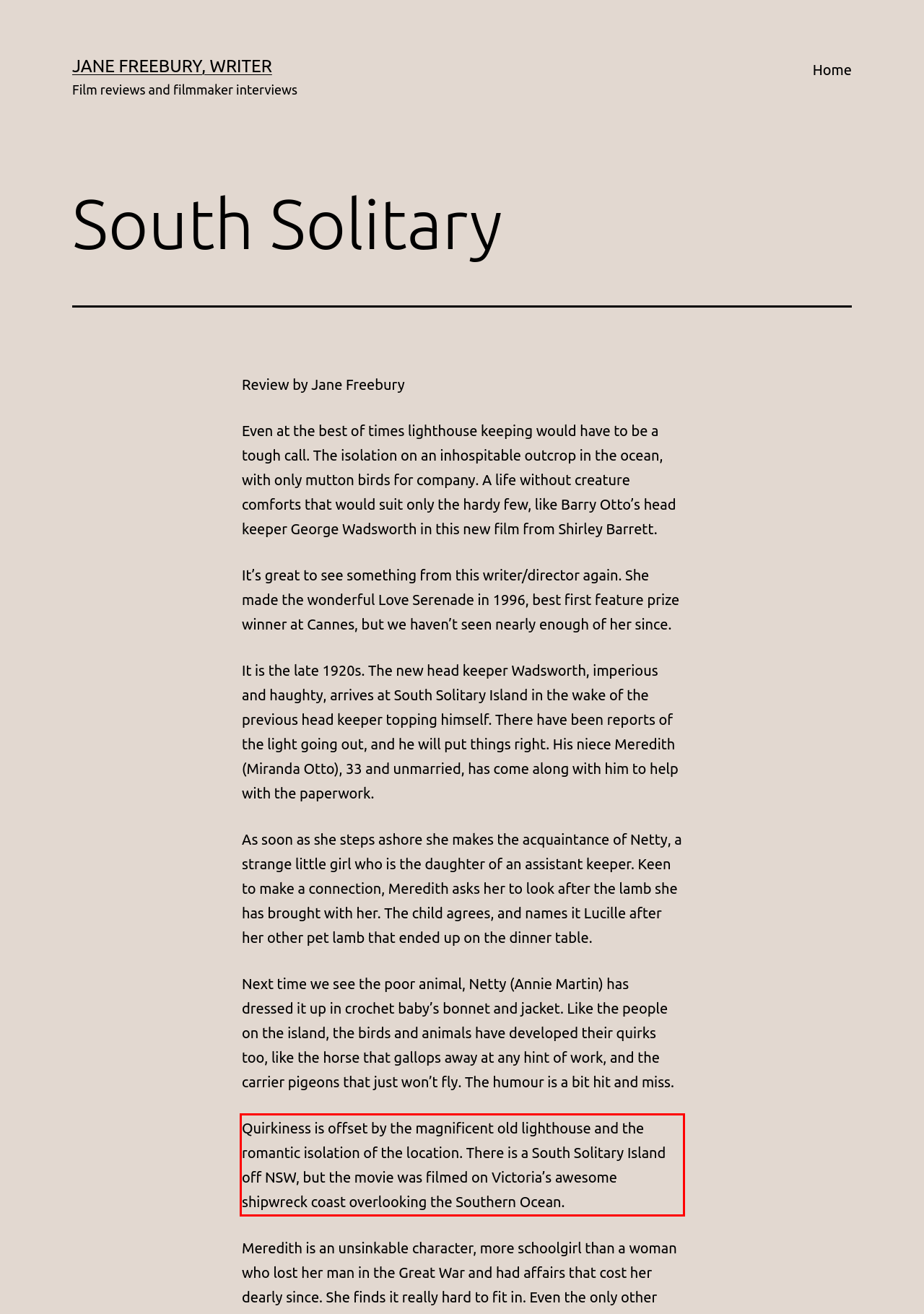Please use OCR to extract the text content from the red bounding box in the provided webpage screenshot.

Quirkiness is offset by the magnificent old lighthouse and the romantic isolation of the location. There is a South Solitary Island off NSW, but the movie was filmed on Victoria’s awesome shipwreck coast overlooking the Southern Ocean.